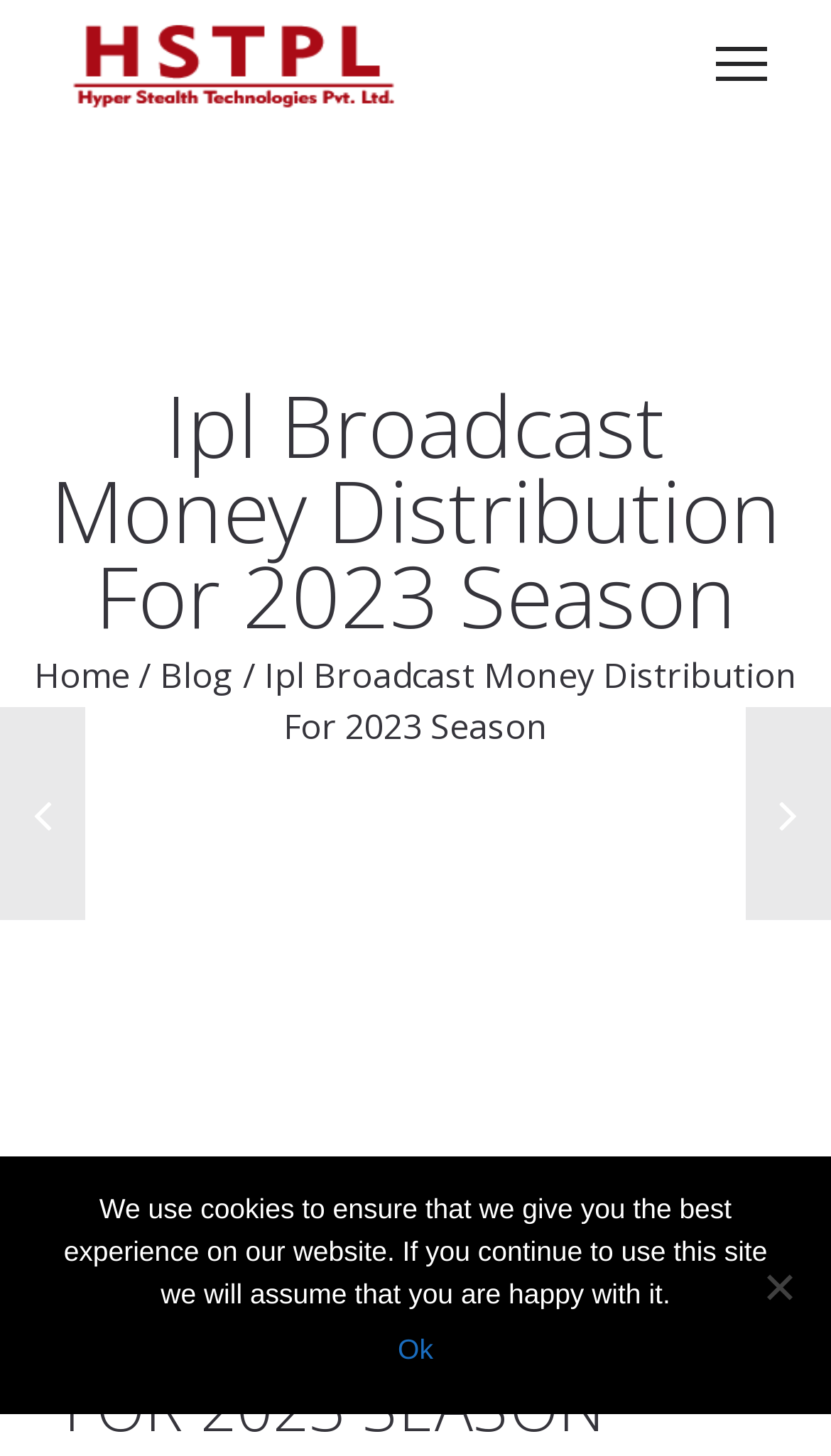How many images are there in the top-left corner?
Based on the screenshot, give a detailed explanation to answer the question.

There are two images in the top-left corner of the webpage, both with the same description 'Hyper Stealth Technologies Pvt. Ltd.', which are likely the company logos.